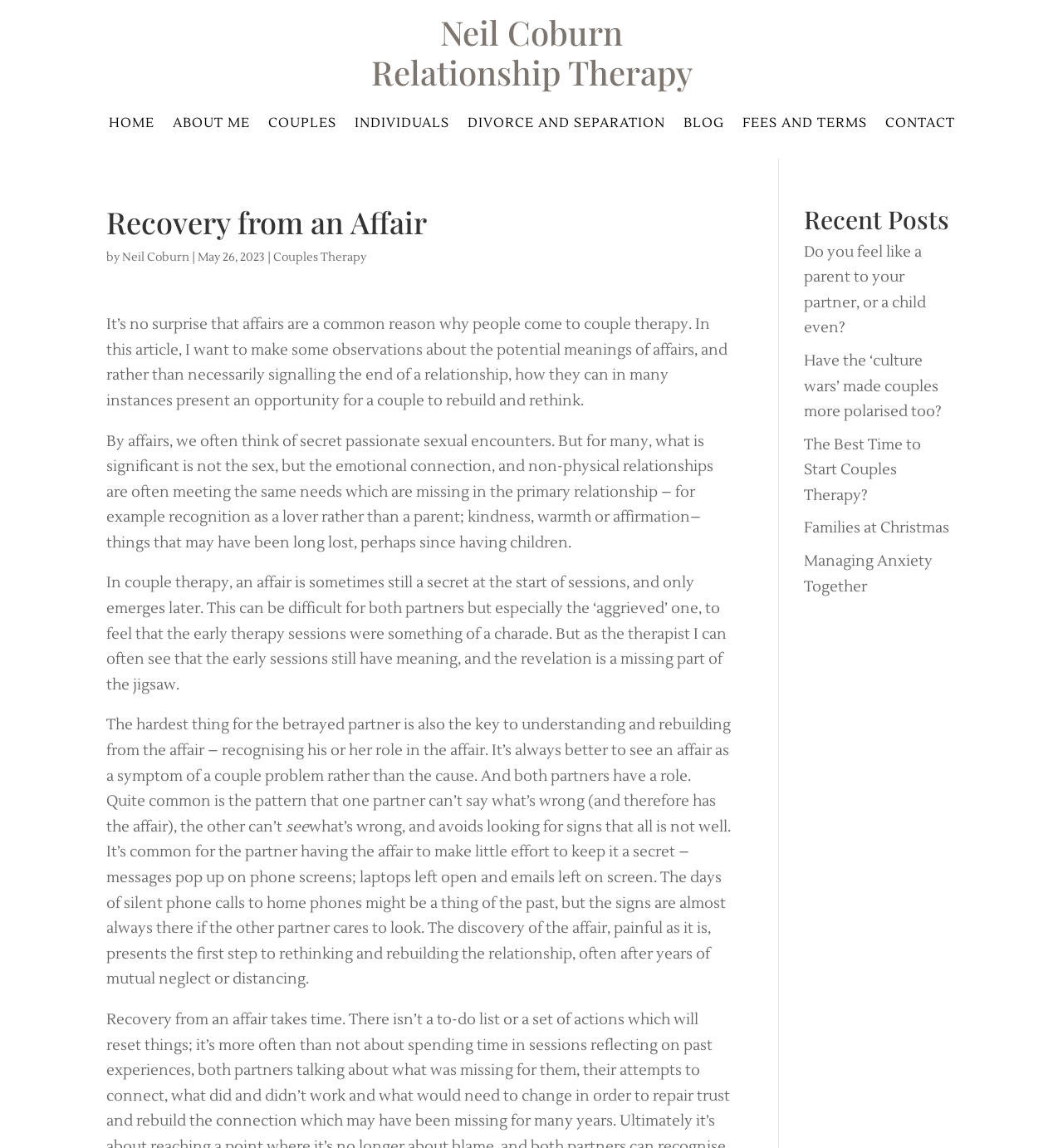What type of therapy is mentioned in the article?
Please provide a detailed and comprehensive answer to the question.

The type of therapy mentioned in the article is Couples Therapy, which is mentioned in the link 'Couples Therapy' in the article. The article discusses how affairs can be an opportunity for a couple to rebuild and rethink their relationship through couples therapy.